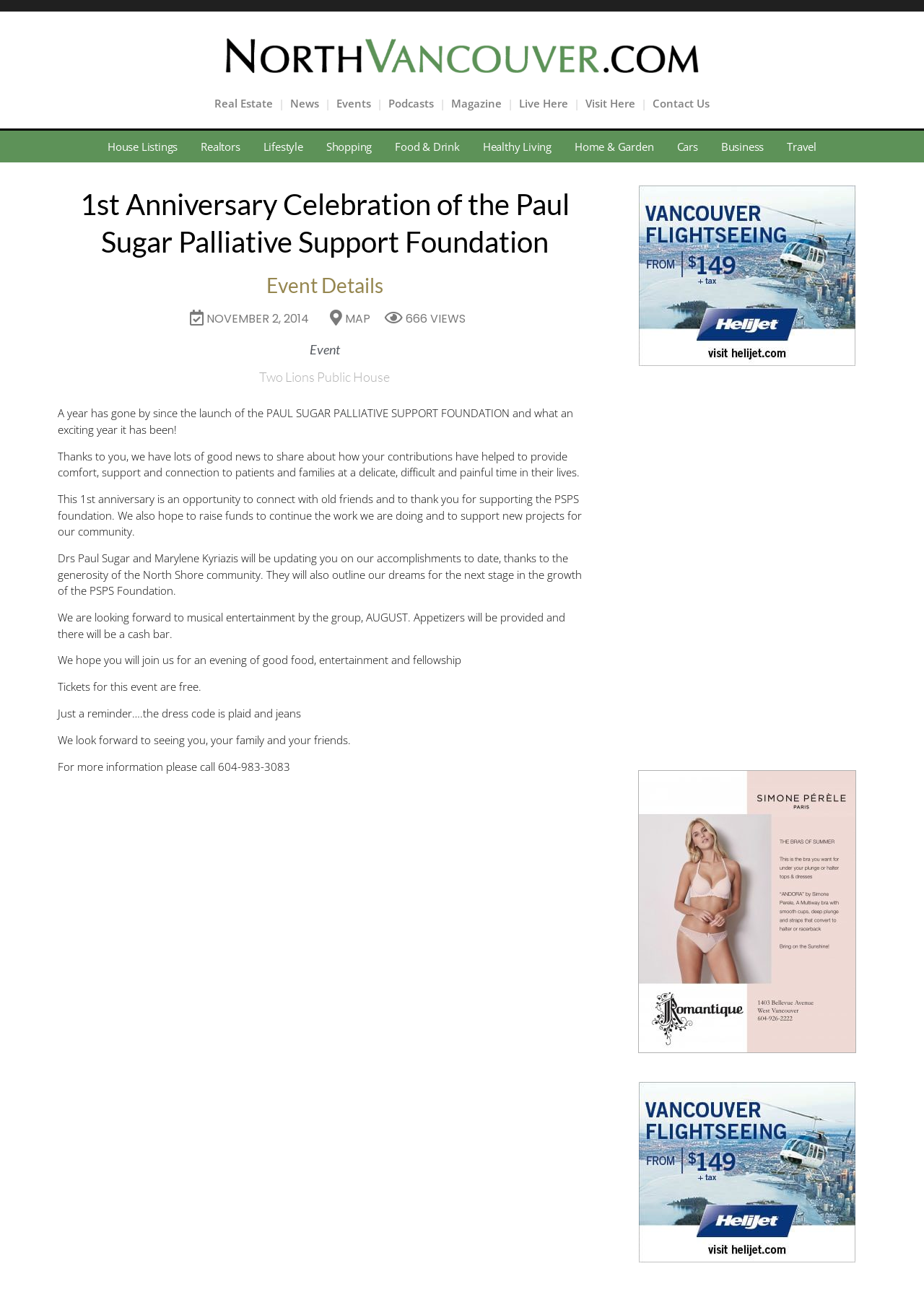Locate the bounding box coordinates of the clickable area needed to fulfill the instruction: "Click on Real Estate".

[0.232, 0.074, 0.295, 0.085]